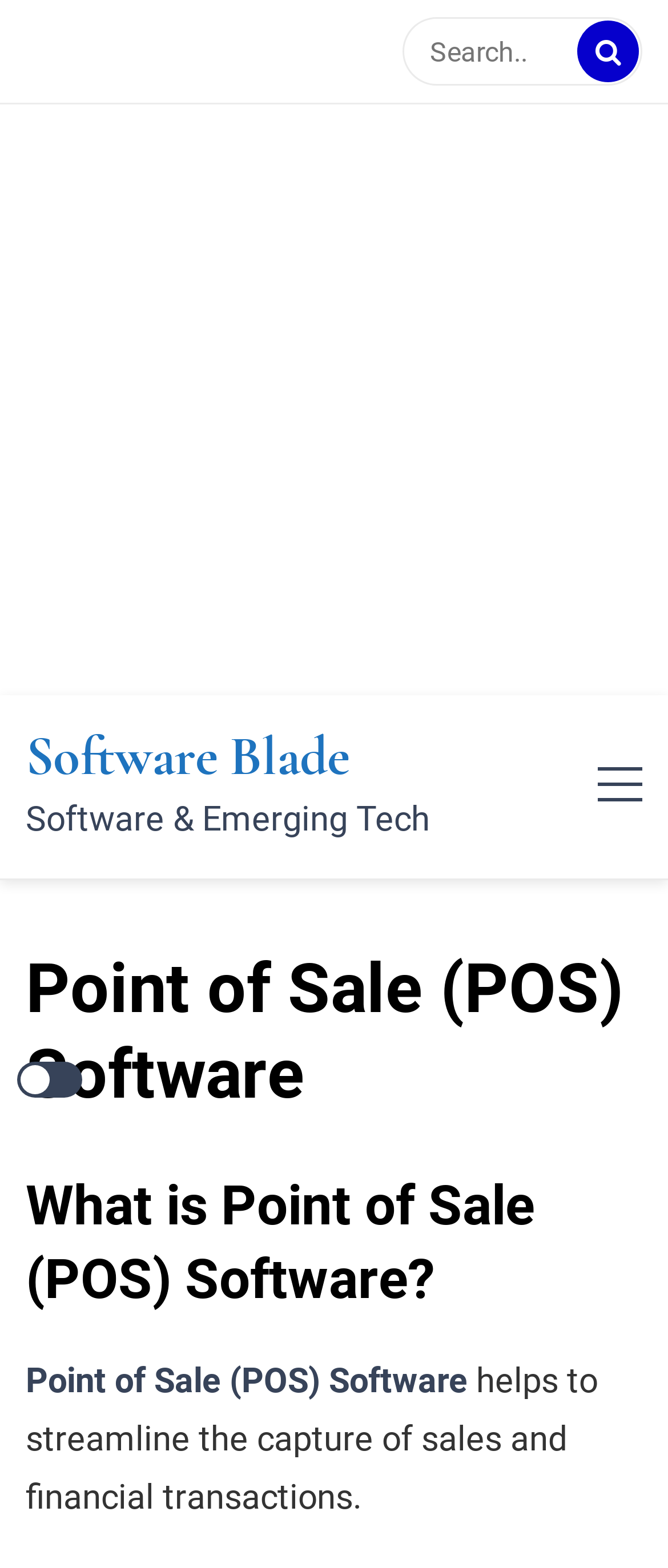Articulate a complete and detailed caption of the webpage elements.

The webpage is about Point of Sale (POS) Software, with a focus on Software & Emerging Tech. At the top, there is a search bar with a placeholder text "Search.." and a button with a magnifying glass icon to its right. Below the search bar, there is a large advertisement iframe that spans the entire width of the page.

On the left side of the page, there is a navigation menu with a link to "Software Blade" and a heading that reads "Software & Emerging Tech". To the right of the navigation menu, there is a collapsible menu button that, when expanded, reveals a primary menu.

The main content of the page is divided into sections, with a heading that reads "Point of Sale (POS) Software" followed by a subheading "What is Point of Sale (POS) Software?". Below the subheading, there is a paragraph of text that explains the purpose of POS software, stating that it "helps to streamline the capture of sales and financial transactions."